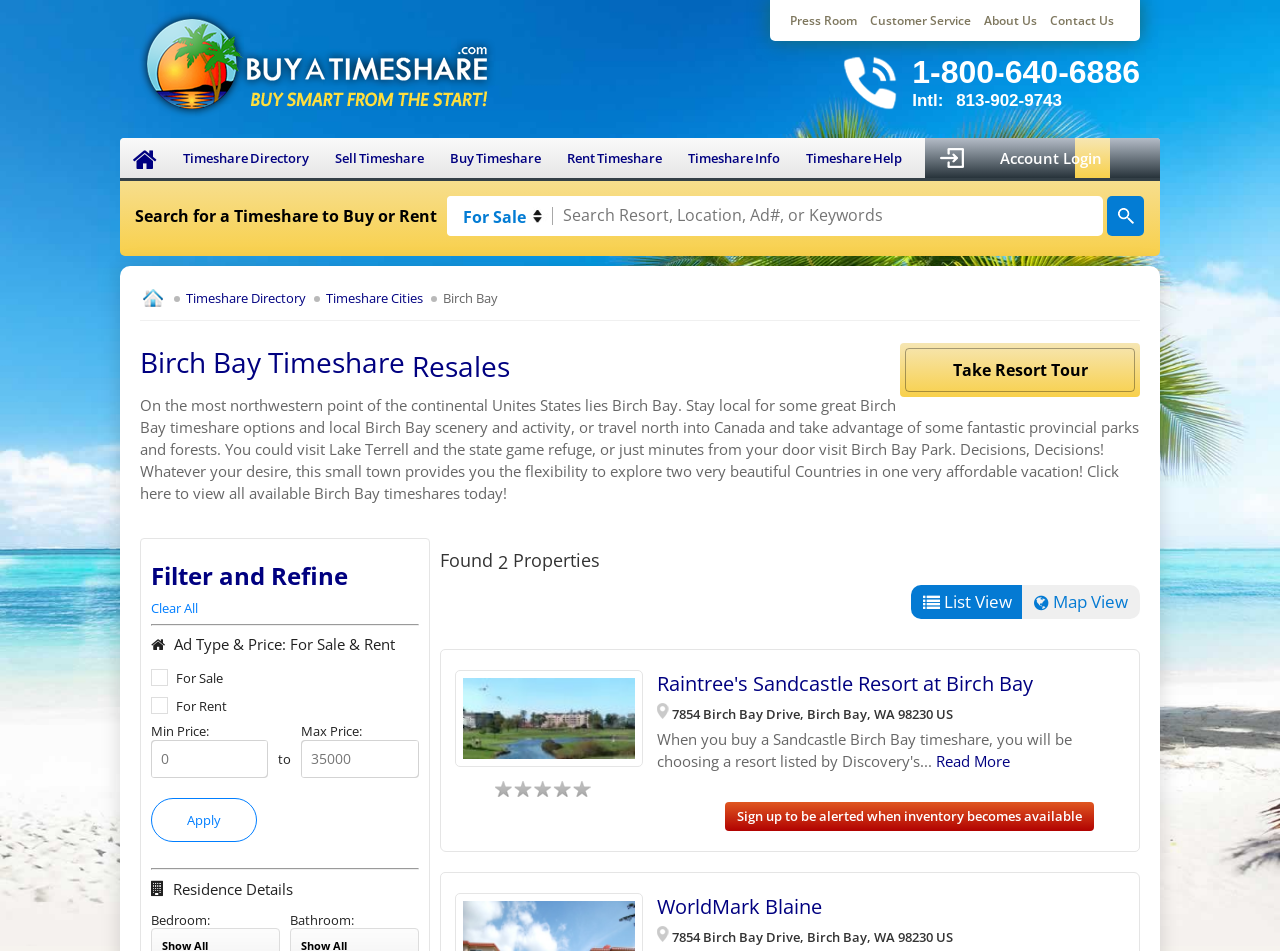Determine the bounding box coordinates of the clickable element necessary to fulfill the instruction: "Apply the filter". Provide the coordinates as four float numbers within the 0 to 1 range, i.e., [left, top, right, bottom].

[0.118, 0.839, 0.201, 0.885]